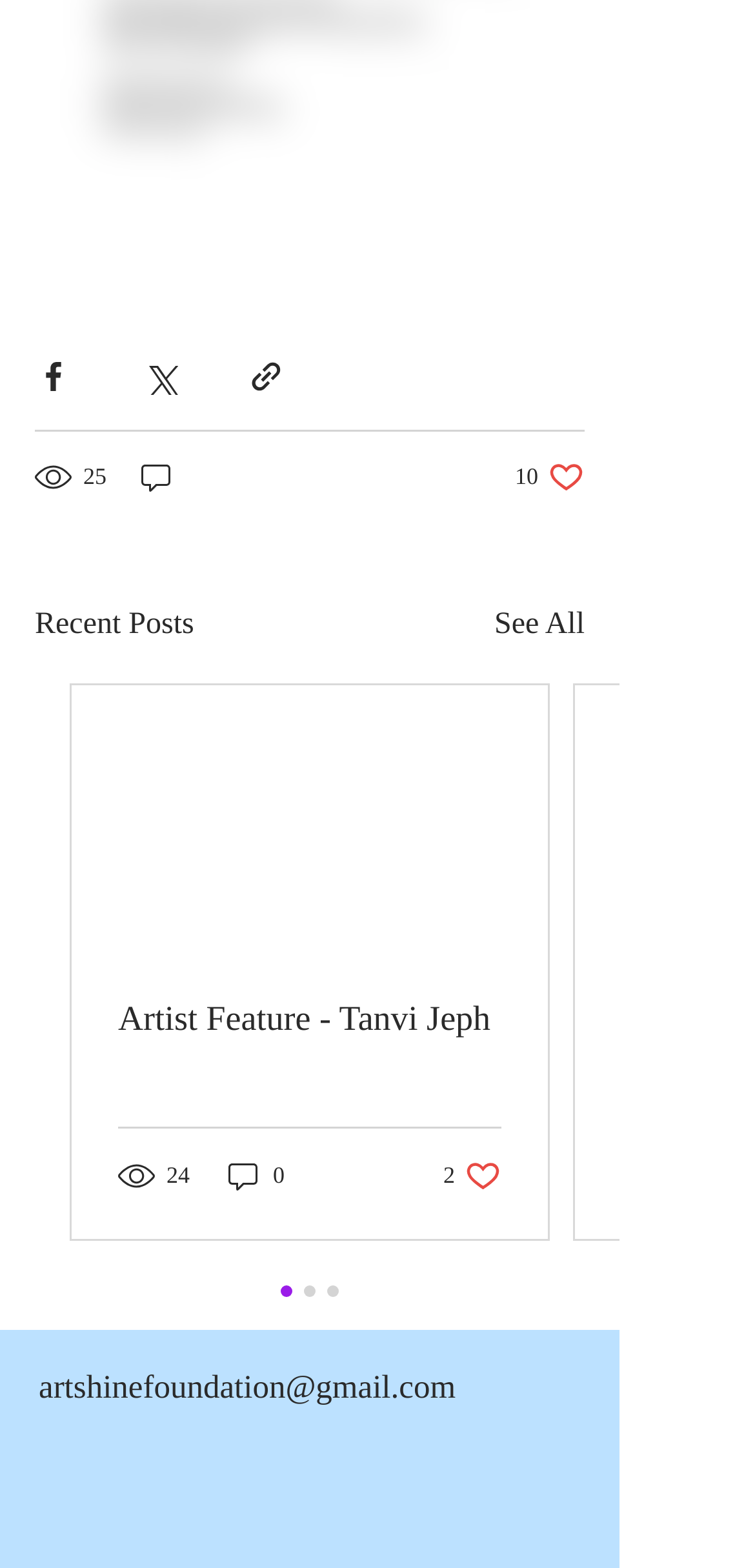Using the element description: "aria-label="Share via Facebook"", determine the bounding box coordinates. The coordinates should be in the format [left, top, right, bottom], with values between 0 and 1.

[0.046, 0.228, 0.095, 0.252]